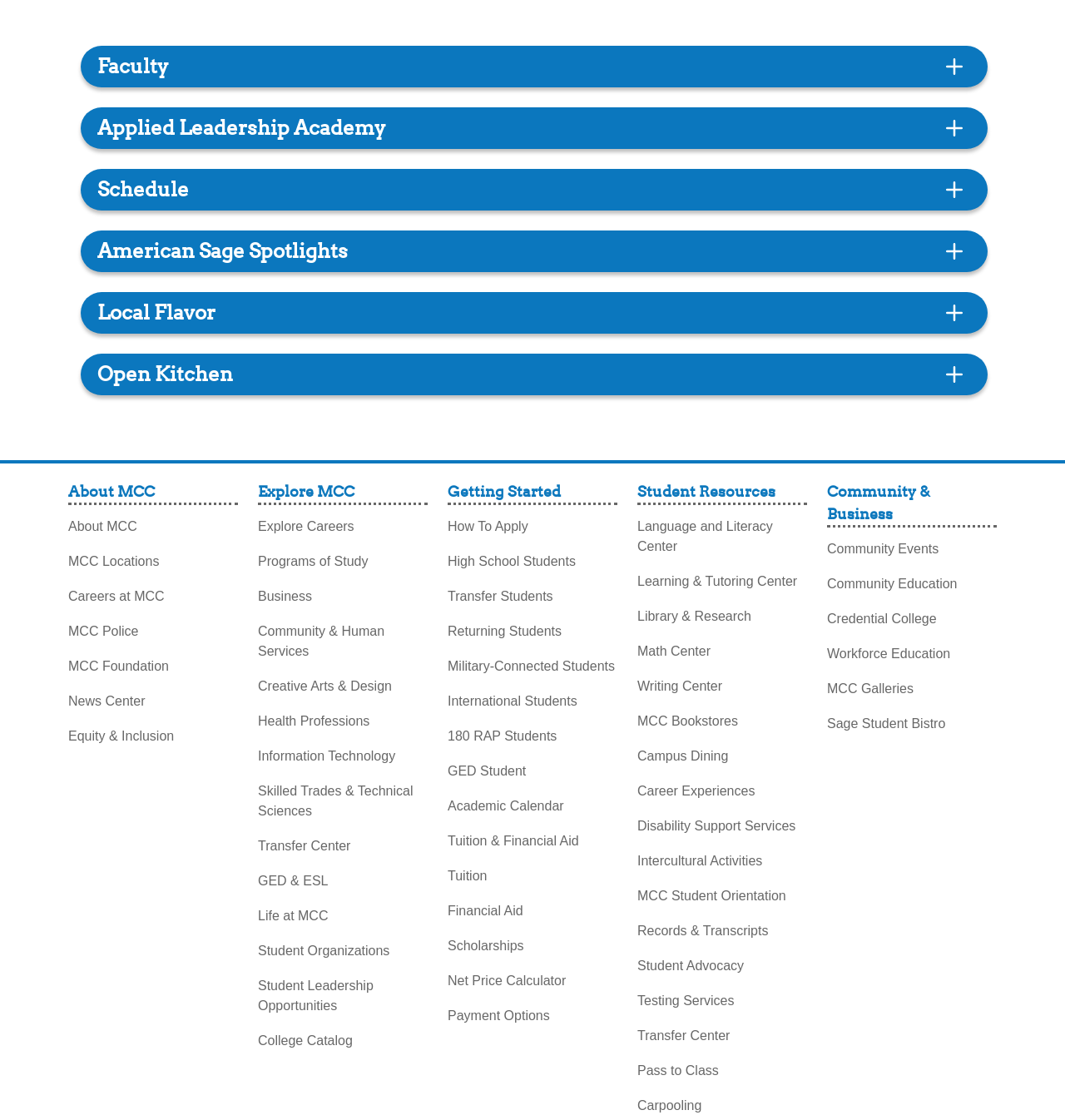What is the second link under 'Getting Started'?
Your answer should be a single word or phrase derived from the screenshot.

High School Students